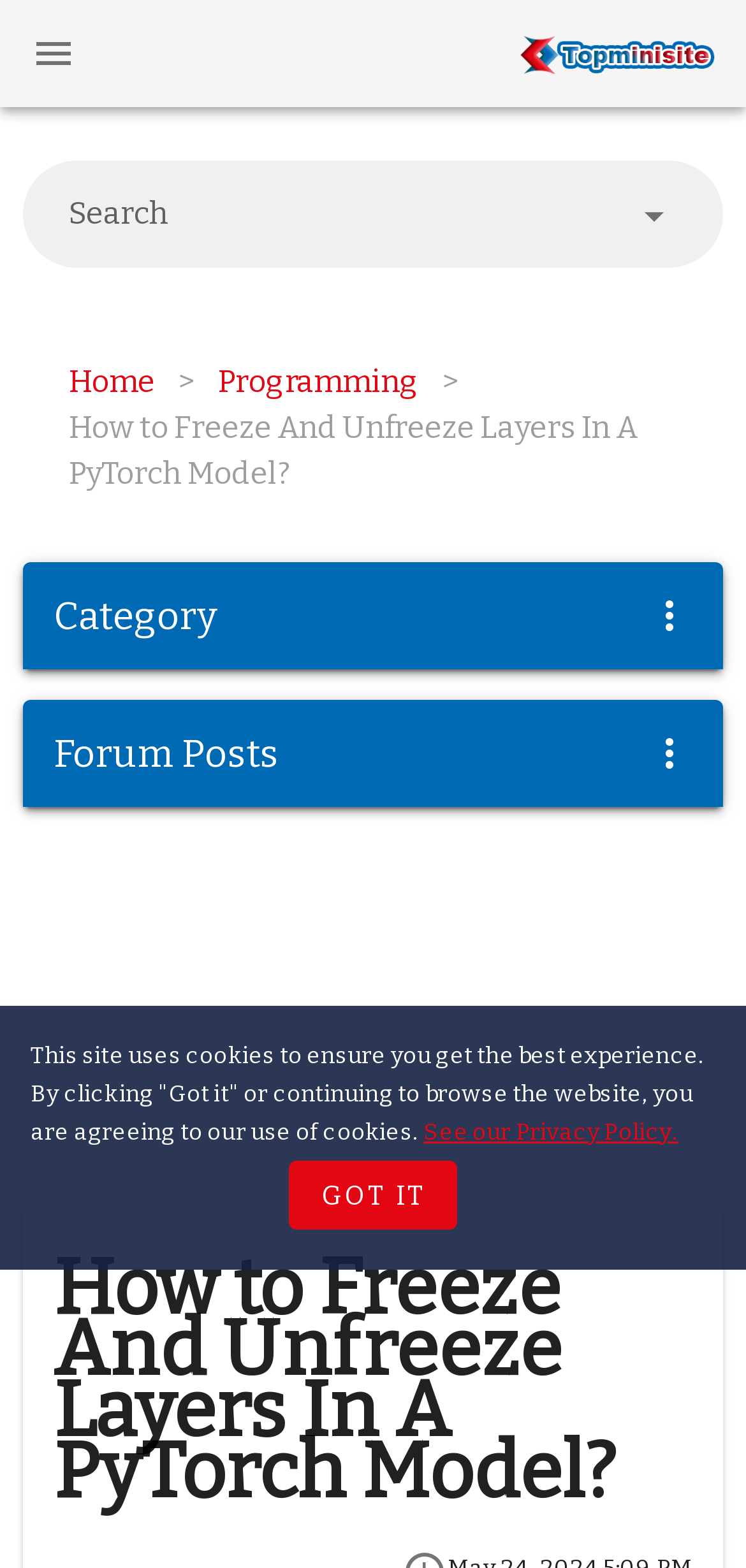Please locate the bounding box coordinates of the element that needs to be clicked to achieve the following instruction: "Click the Programming link". The coordinates should be four float numbers between 0 and 1, i.e., [left, top, right, bottom].

[0.292, 0.229, 0.562, 0.259]